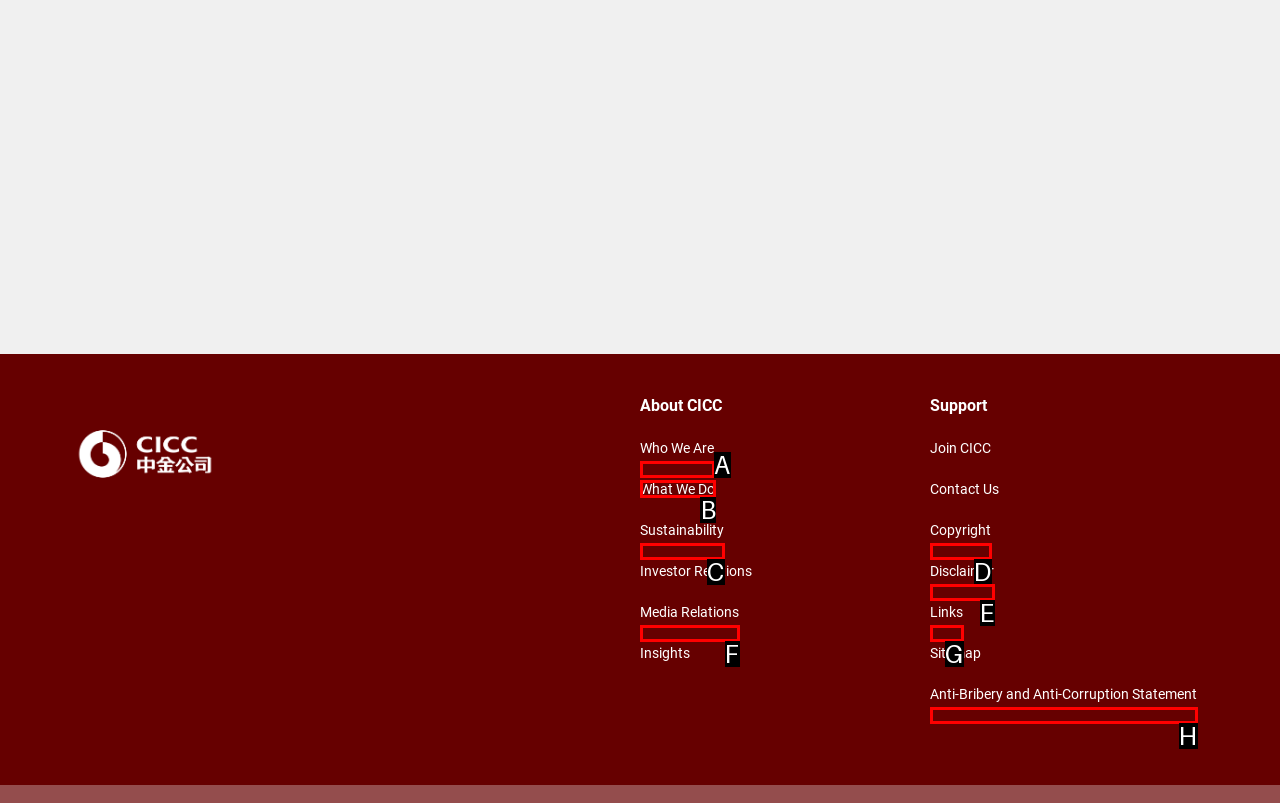Determine the appropriate lettered choice for the task: View What We Do. Reply with the correct letter.

B